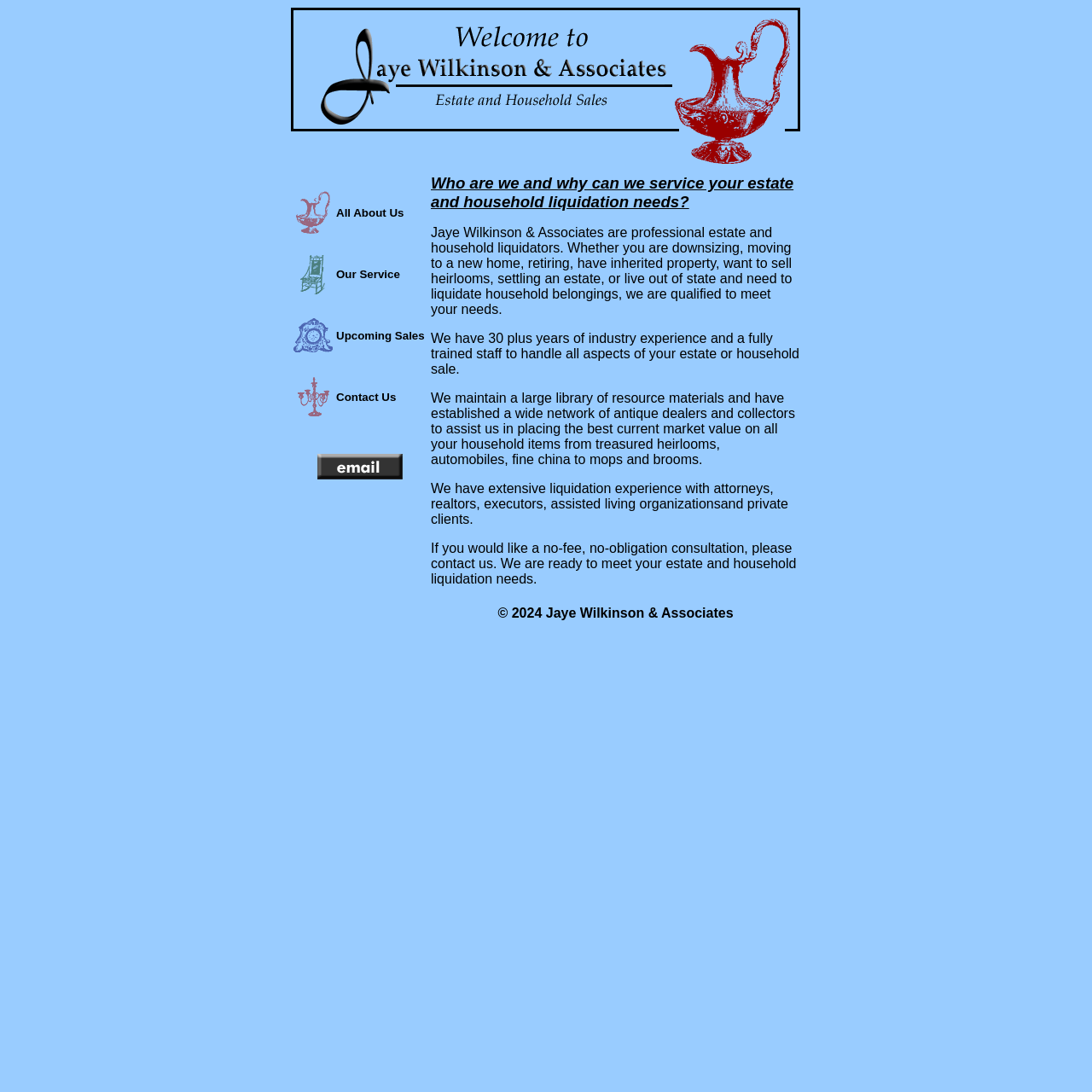Respond with a single word or phrase to the following question: How many years of industry experience do Jaye Wilkinson & Associates have?

30 plus years